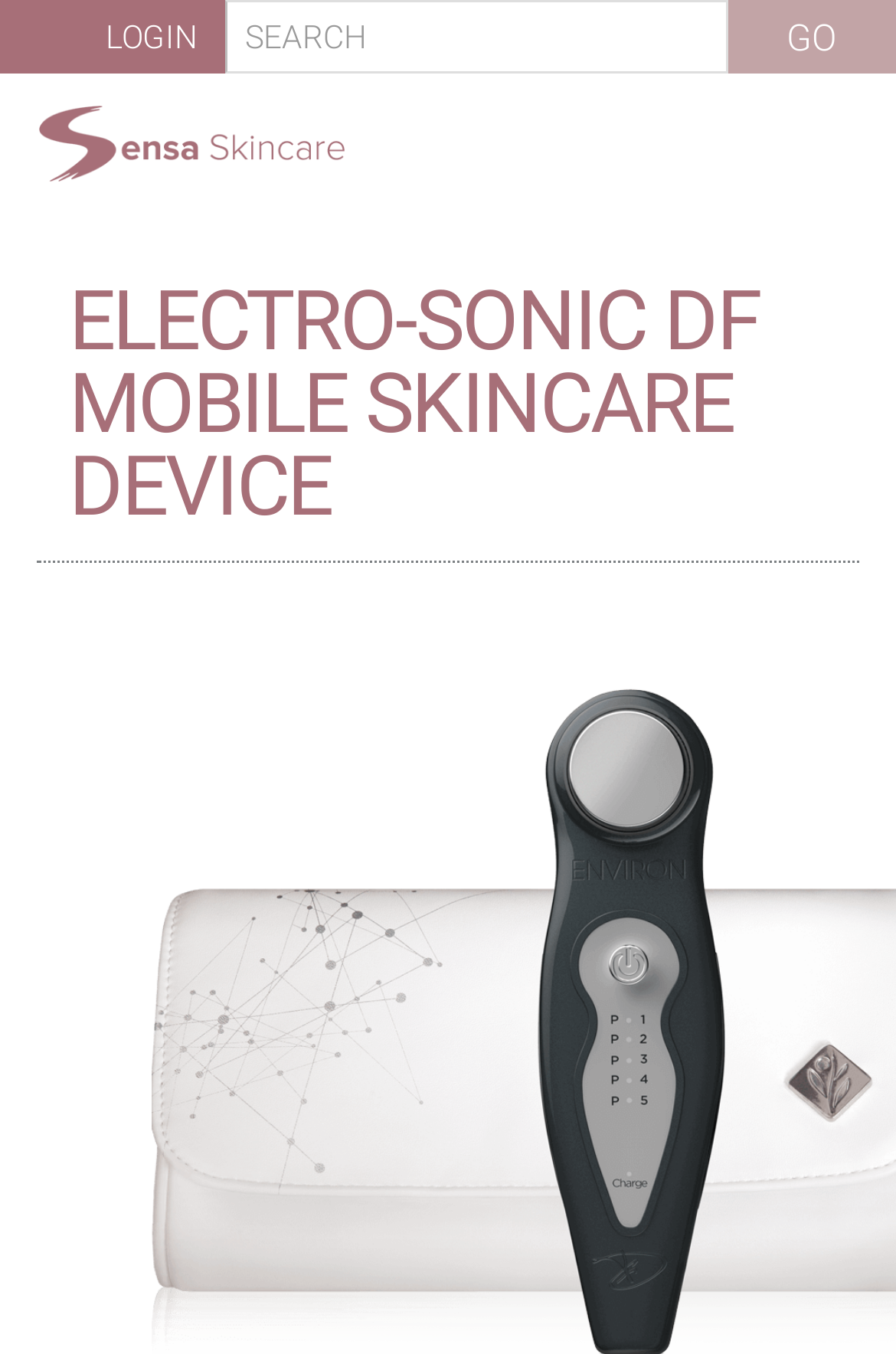Pinpoint the bounding box coordinates of the element that must be clicked to accomplish the following instruction: "learn about skin conditions". The coordinates should be in the format of four float numbers between 0 and 1, i.e., [left, top, right, bottom].

[0.0, 0.217, 1.0, 0.278]